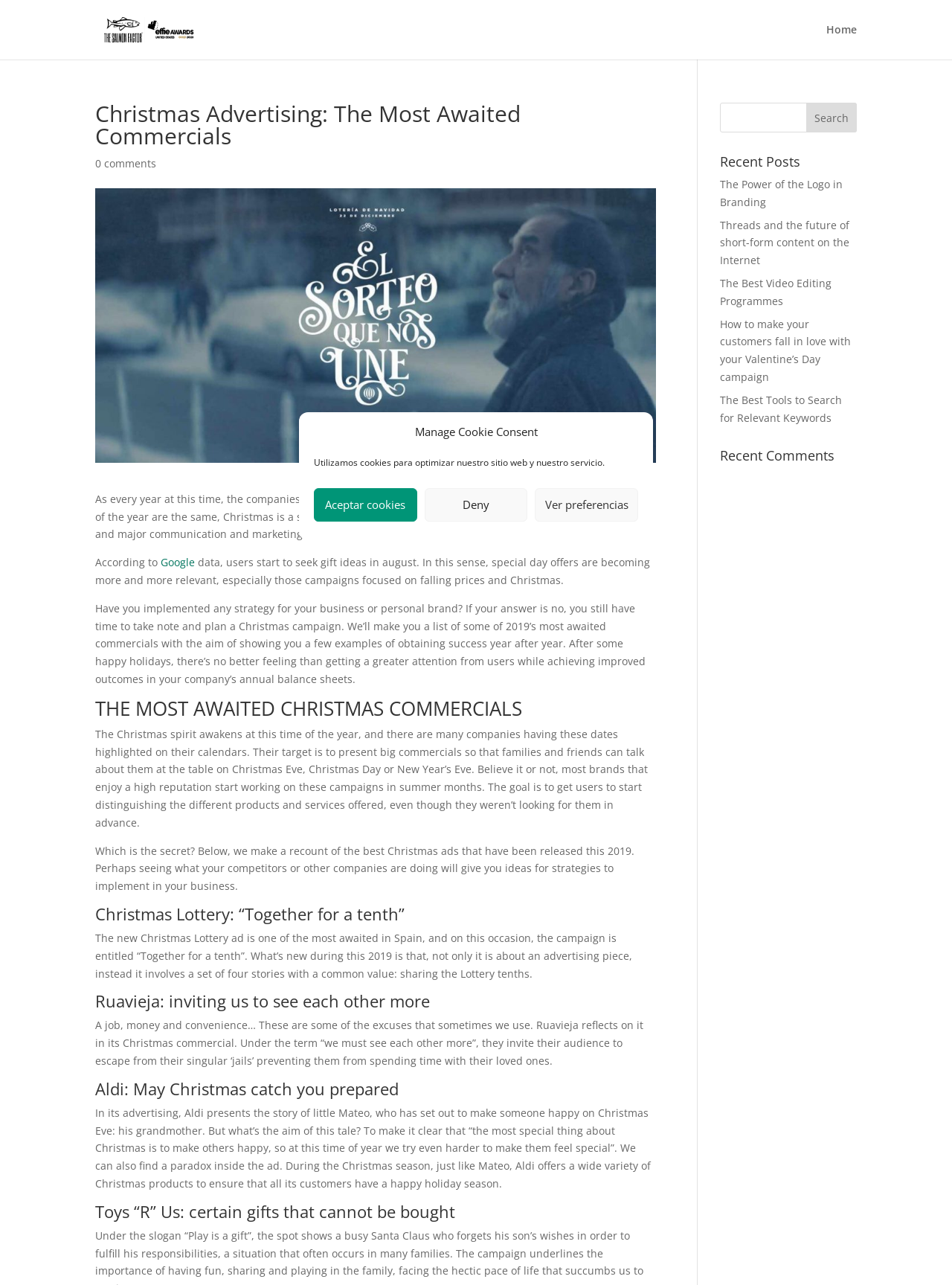Determine the bounding box coordinates for the region that must be clicked to execute the following instruction: "Read the 'Christmas Advertising: The Most Awaited Commercials' article".

[0.1, 0.08, 0.689, 0.12]